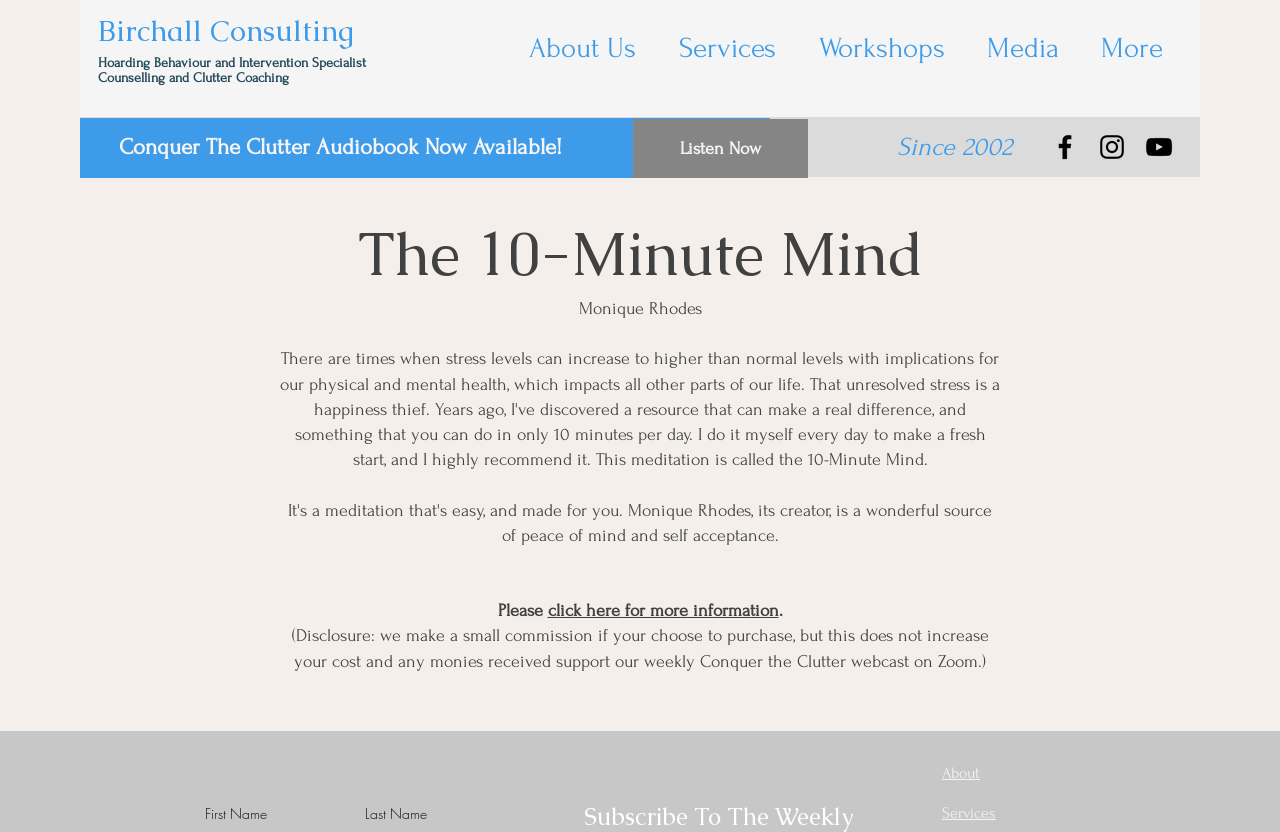Examine the image and give a thorough answer to the following question:
What are the two input fields present at the bottom of the webpage?

The webpage has two input fields at the bottom, which are 'First Name' and 'Last Name', as mentioned in the StaticText elements with bounding box coordinates [0.16, 0.966, 0.209, 0.989] and [0.285, 0.966, 0.334, 0.989], respectively.